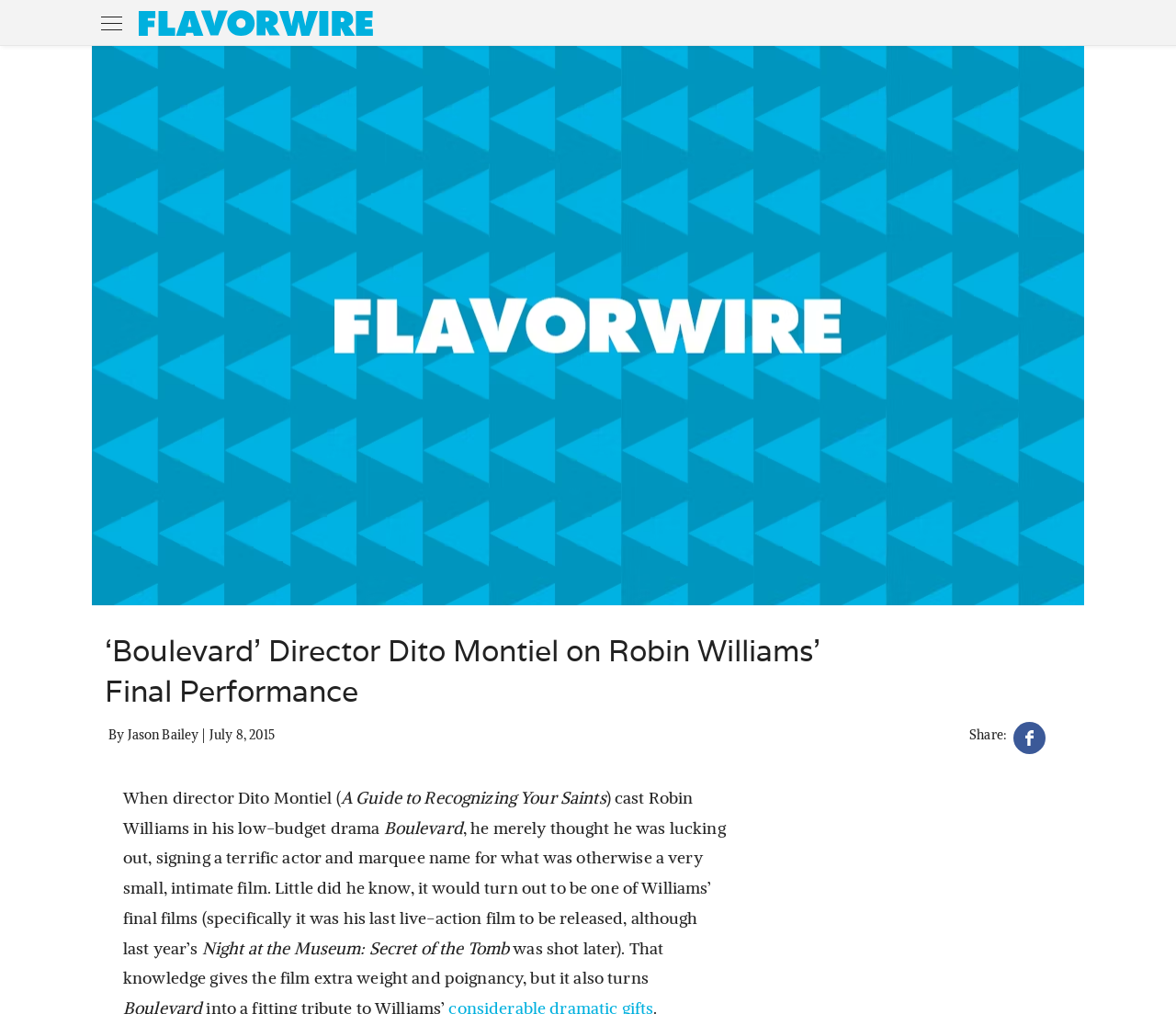Identify the first-level heading on the webpage and generate its text content.

‘Boulevard’ Director Dito Montiel on Robin Williams’ Final Performance